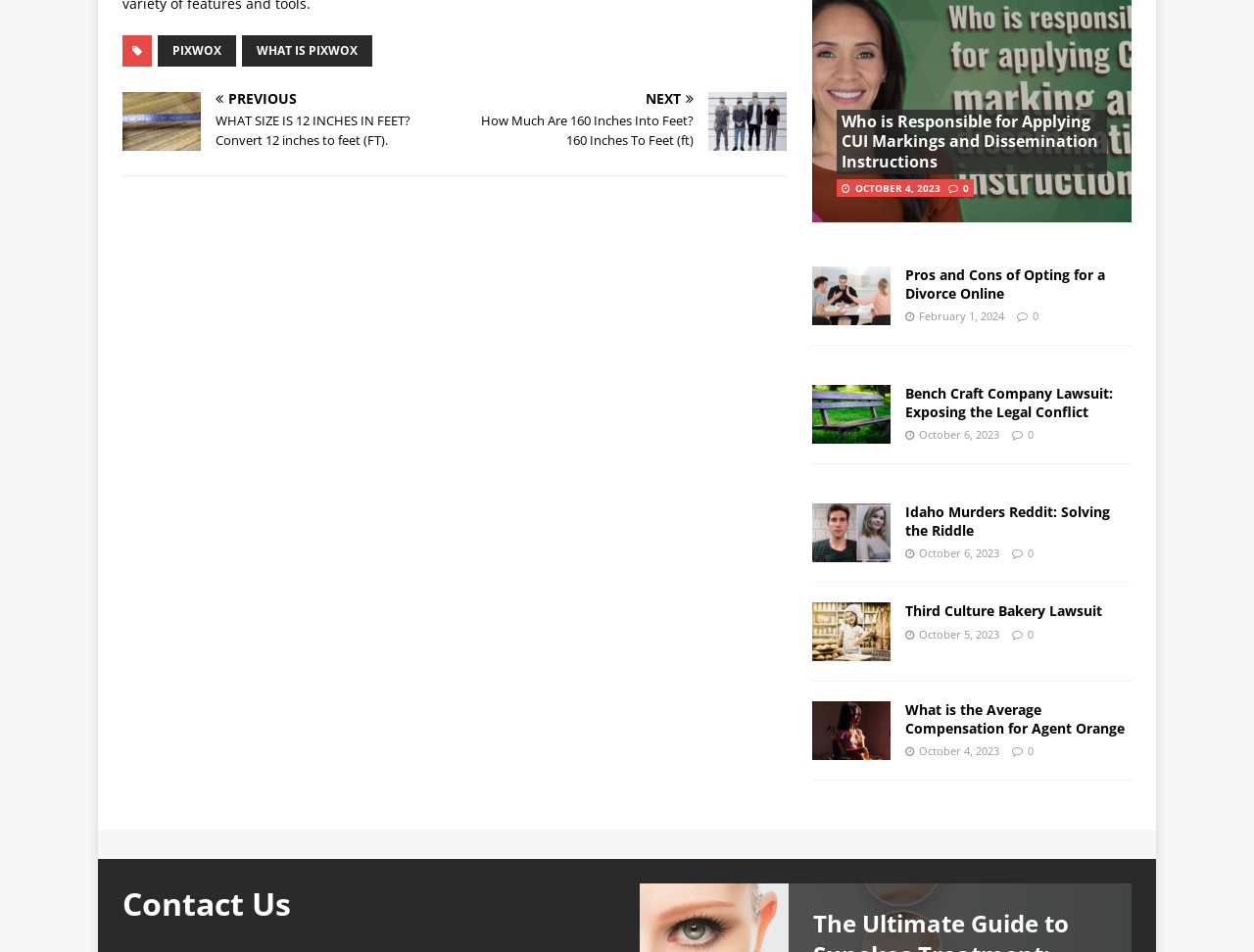Please provide the bounding box coordinates in the format (top-left x, top-left y, bottom-right x, bottom-right y). Remember, all values are floating point numbers between 0 and 1. What is the bounding box coordinate of the region described as: Third Culture Bakery Lawsuit

[0.722, 0.632, 0.879, 0.652]